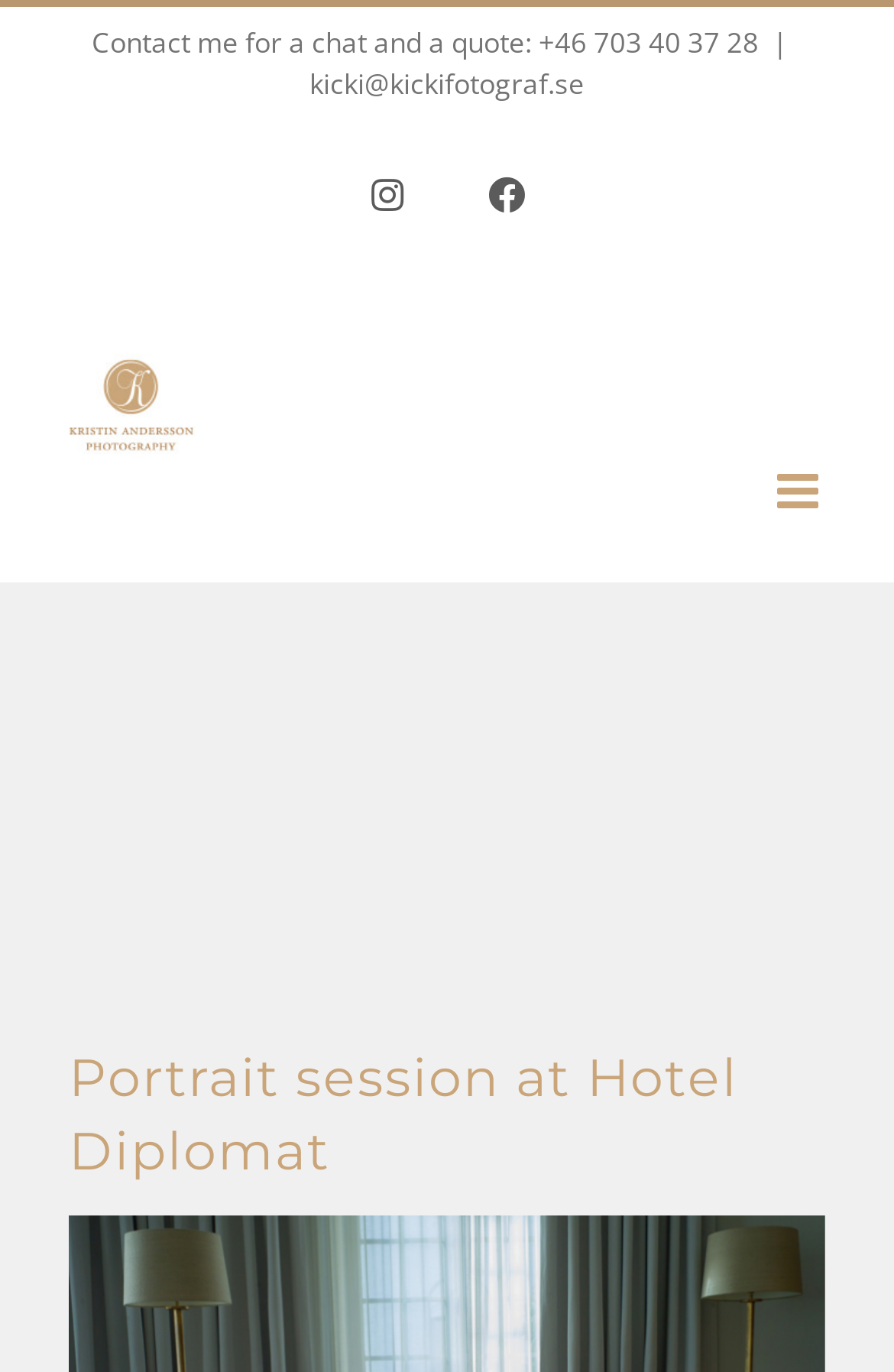Illustrate the webpage with a detailed description.

The webpage appears to be a photographer's portfolio or website, specifically showcasing a portrait session at Hotel Diplomat. At the top-left corner, there is a logo of "Kicki Fotograf" accompanied by a link to the logo. Below the logo, there is a horizontal section containing contact information, including a phone number, an email address, and social media links to Instagram and Facebook.

On the top-right corner, there is a toggle button to open the mobile menu. When expanded, the mobile menu is controlled by the "mobile-menu-main-menu" element. 

The main content of the webpage is a heading that reads "Portrait session at Hotel Diplomat", which is positioned at the bottom-left of the page. The heading is quite large, taking up a significant portion of the page's vertical space.

There is no prominent image or visual content on the page, aside from the logo. The focus seems to be on providing contact information and a brief introduction to the photographer's work.